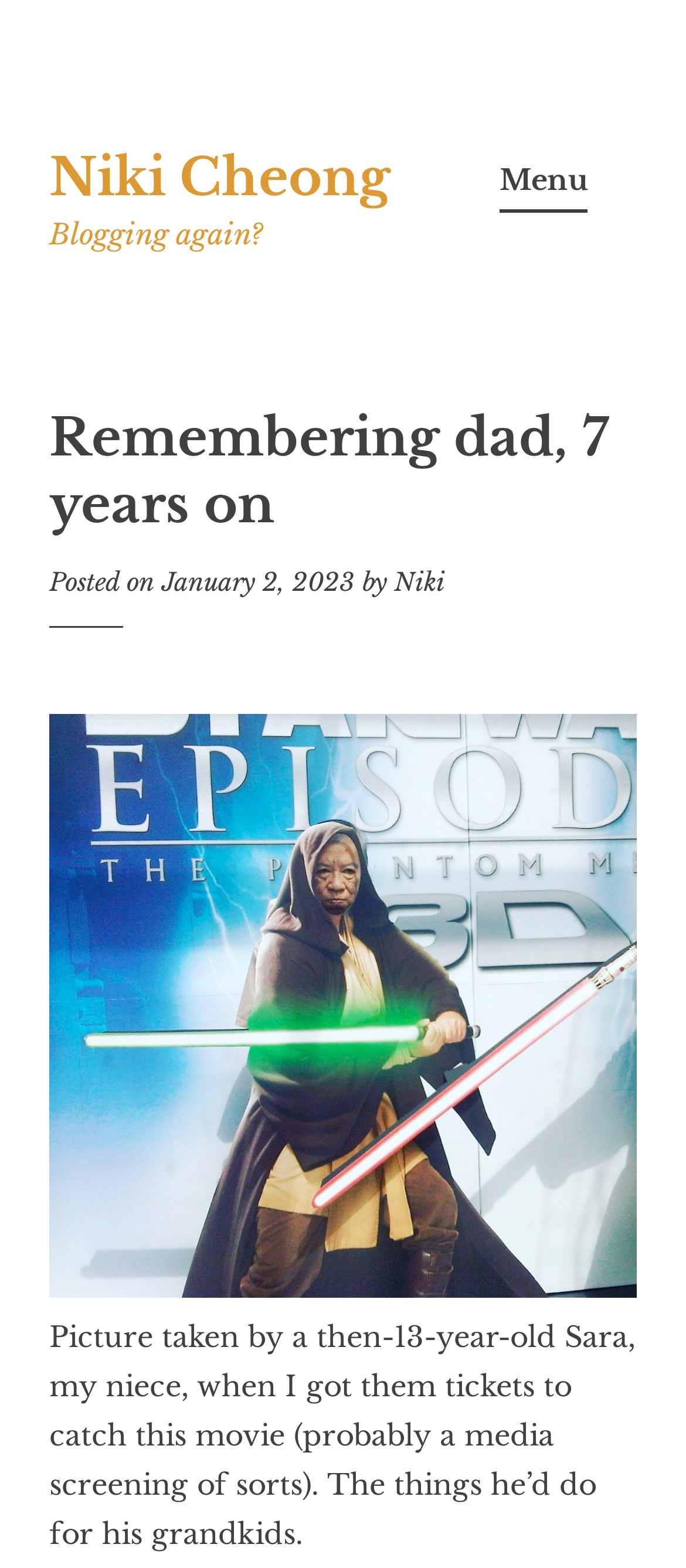Given the description of a UI element: "Niki Cheong", identify the bounding box coordinates of the matching element in the webpage screenshot.

[0.072, 0.093, 0.569, 0.133]